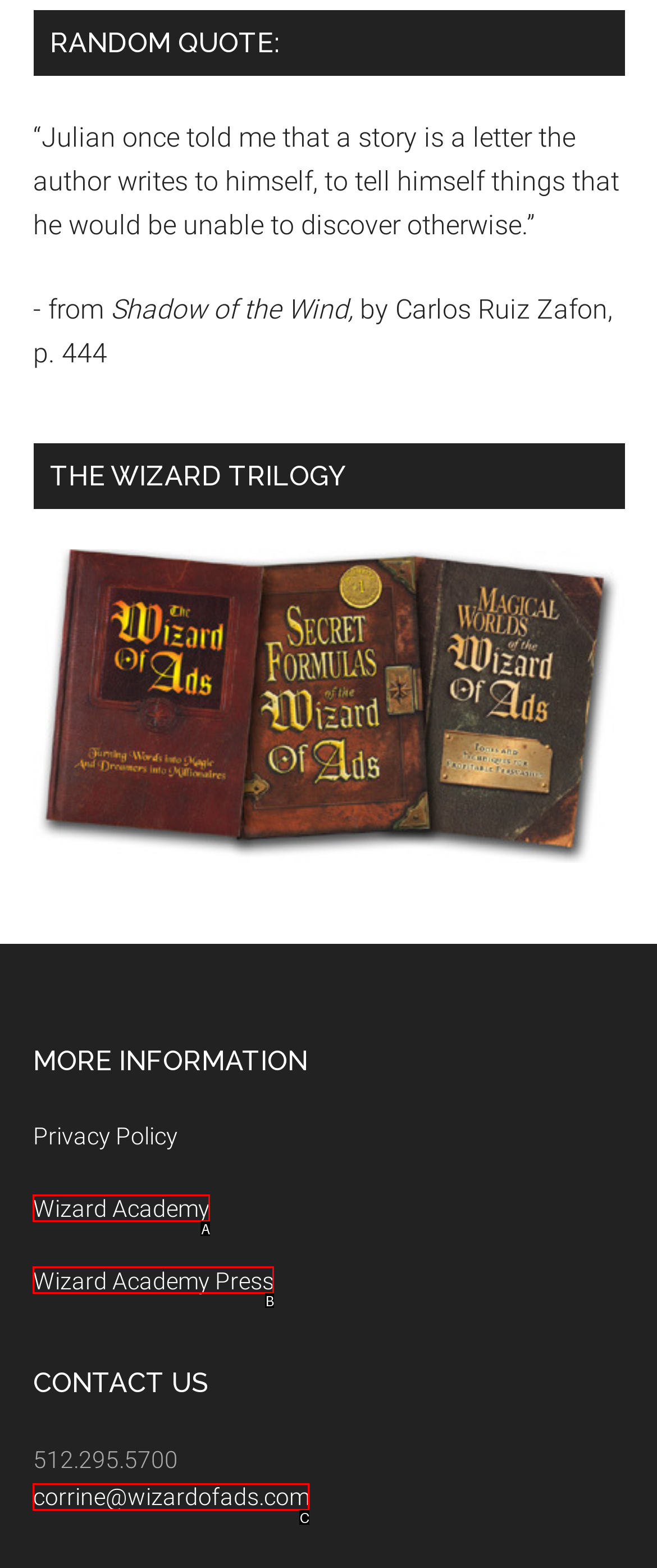Given the description: corrine@wizardofads.com, identify the HTML element that fits best. Respond with the letter of the correct option from the choices.

C